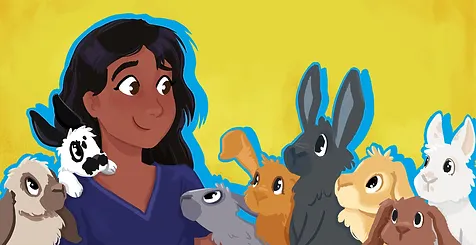Carefully examine the image and provide an in-depth answer to the question: How many breeds of rabbits are shown?

The caption states that the scene presents 'various breeds of rabbits', implying that there are multiple breeds, but the exact number is not specified.